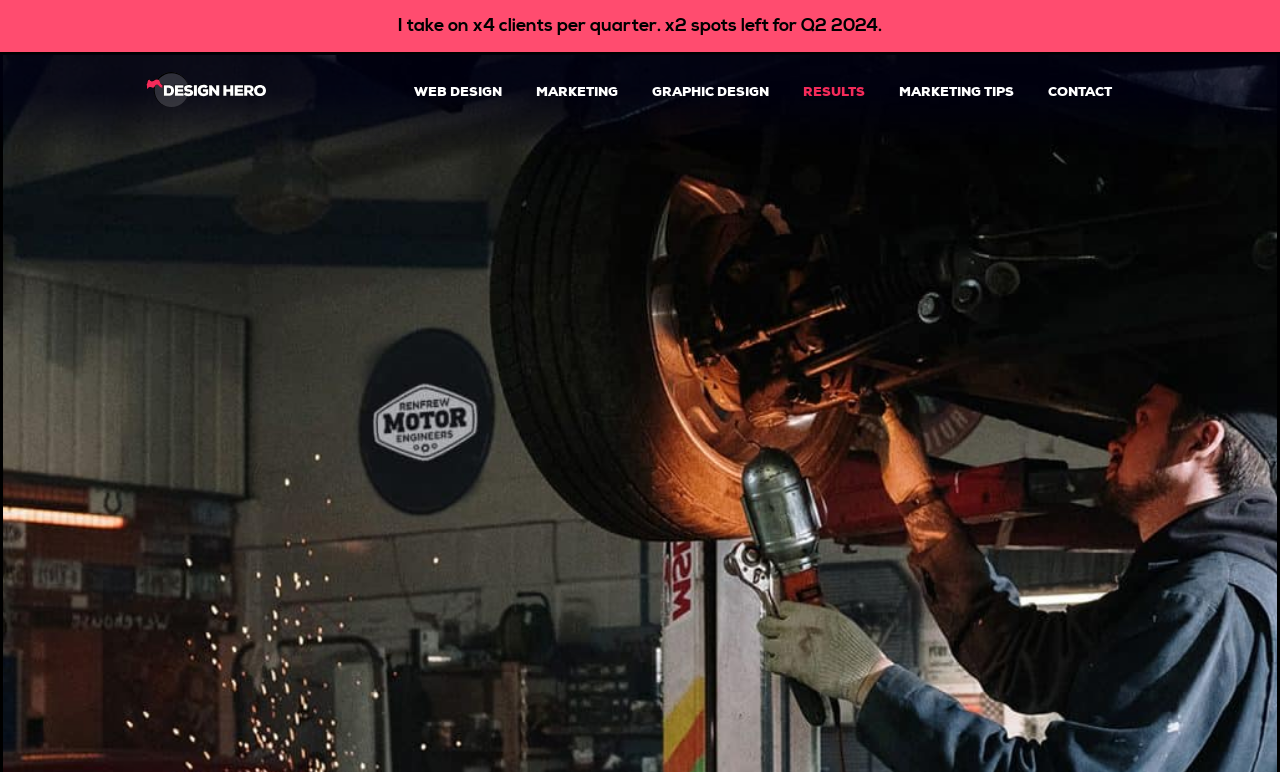Identify the bounding box for the given UI element using the description provided. Coordinates should be in the format (top-left x, top-left y, bottom-right x, bottom-right y) and must be between 0 and 1. Here is the description: 🌐 Web Design

[0.317, 0.106, 0.398, 0.132]